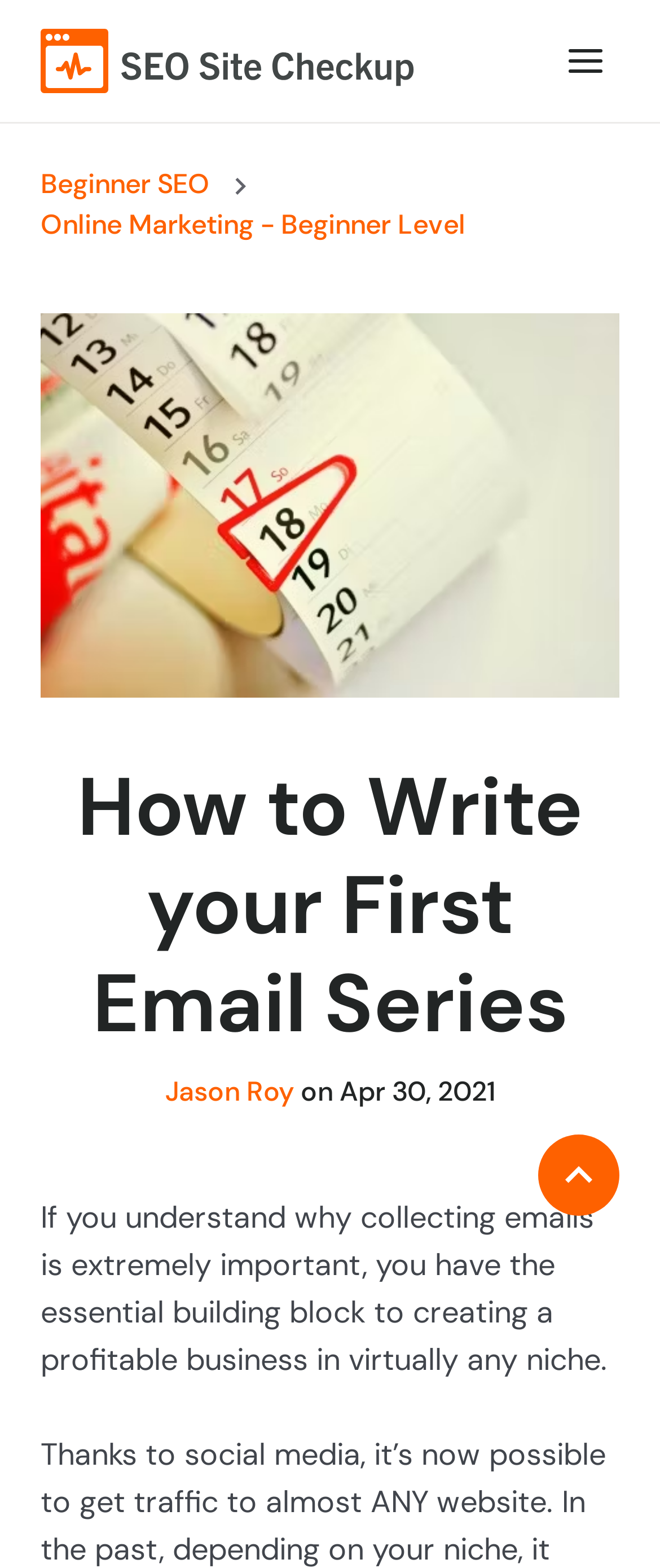Examine the screenshot and answer the question in as much detail as possible: What is the purpose of collecting emails?

According to the article, collecting emails is extremely important for creating a profitable business in virtually any niche, as mentioned in the StaticText 'If you understand why collecting emails is extremely important, you have the essential building block to creating a profitable business in virtually any niche'.